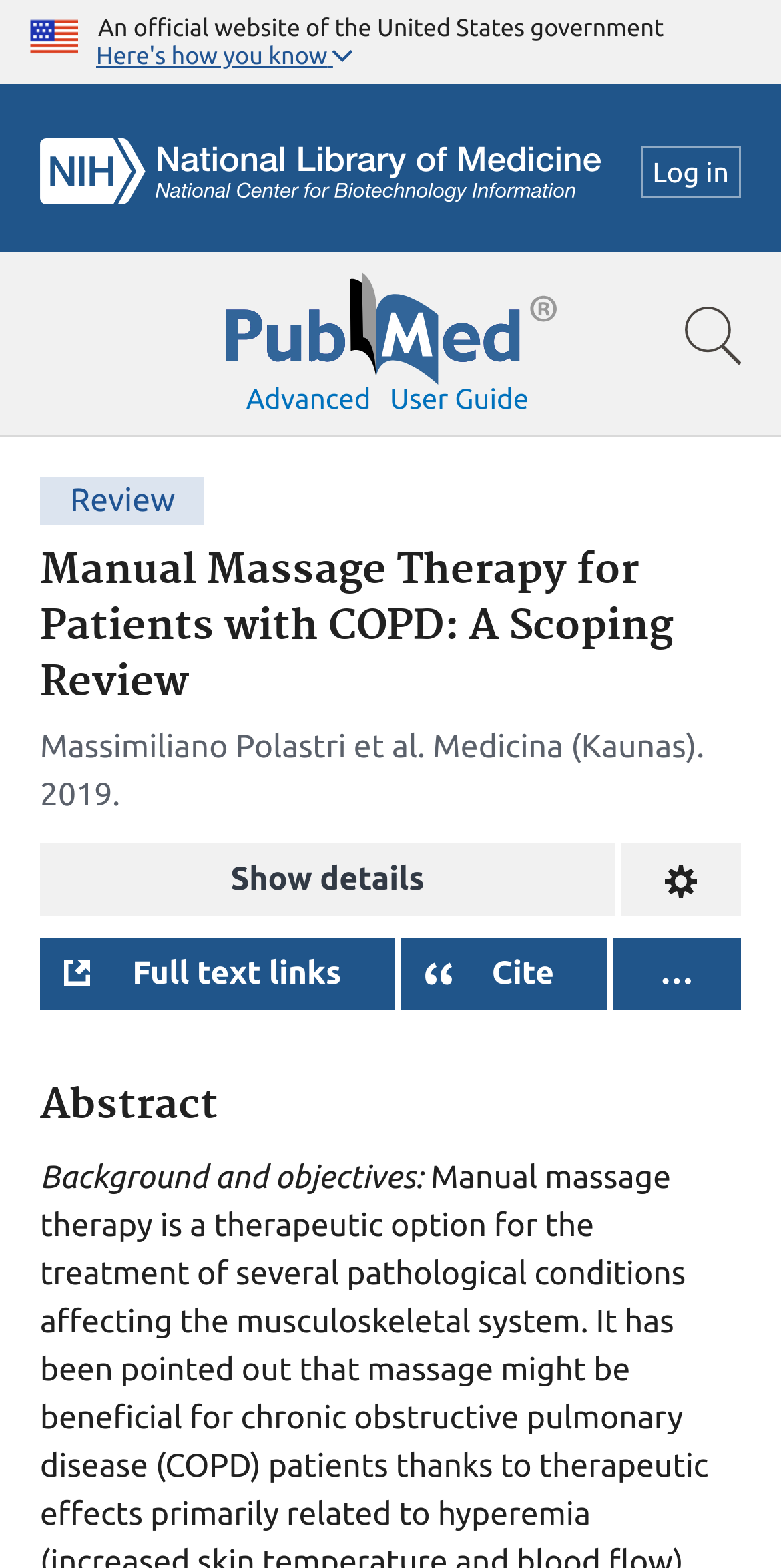Determine the bounding box for the described HTML element: "Full text links". Ensure the coordinates are four float numbers between 0 and 1 in the format [left, top, right, bottom].

[0.051, 0.597, 0.504, 0.643]